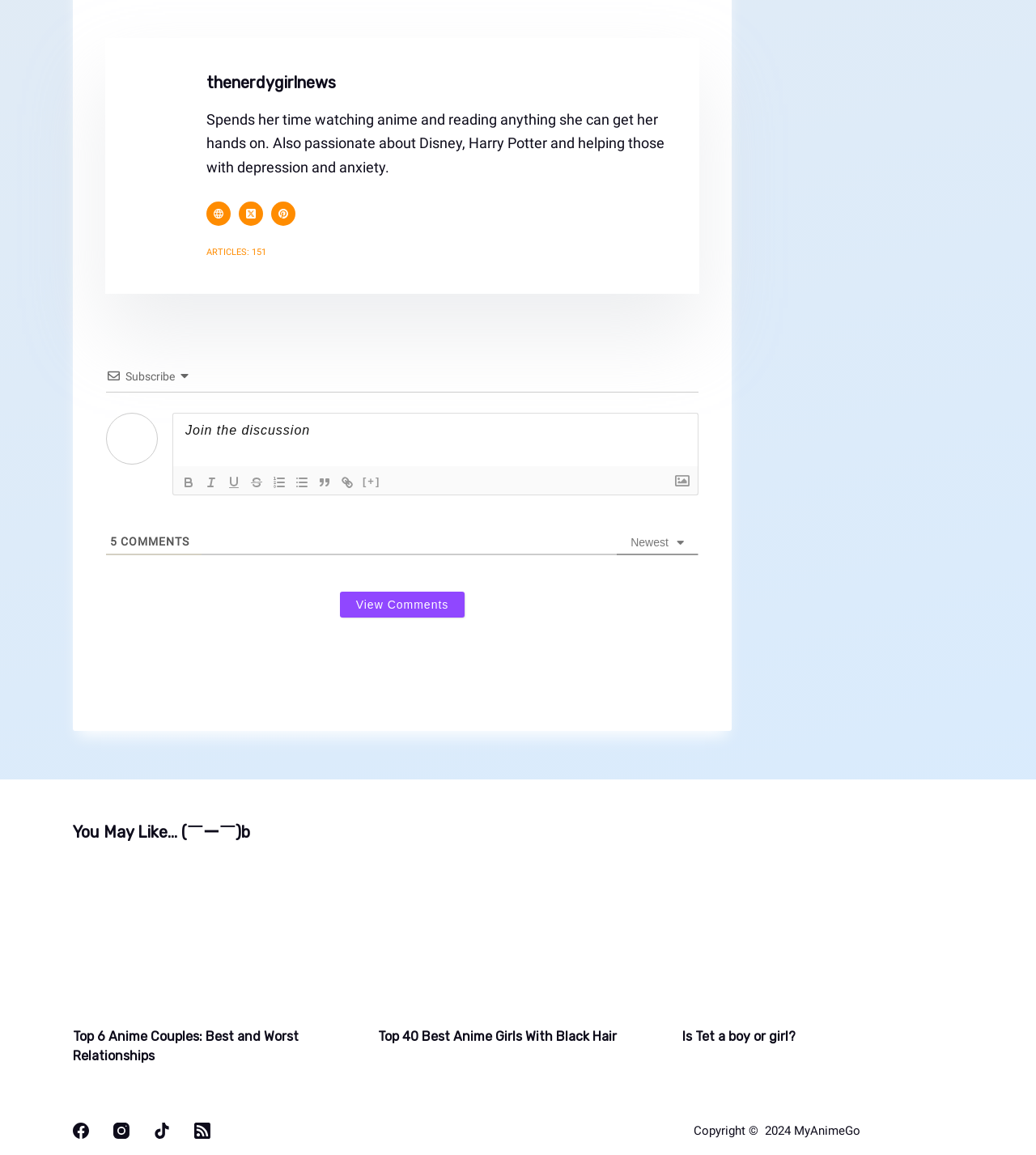How many social media icons are there?
Your answer should be a single word or phrase derived from the screenshot.

5